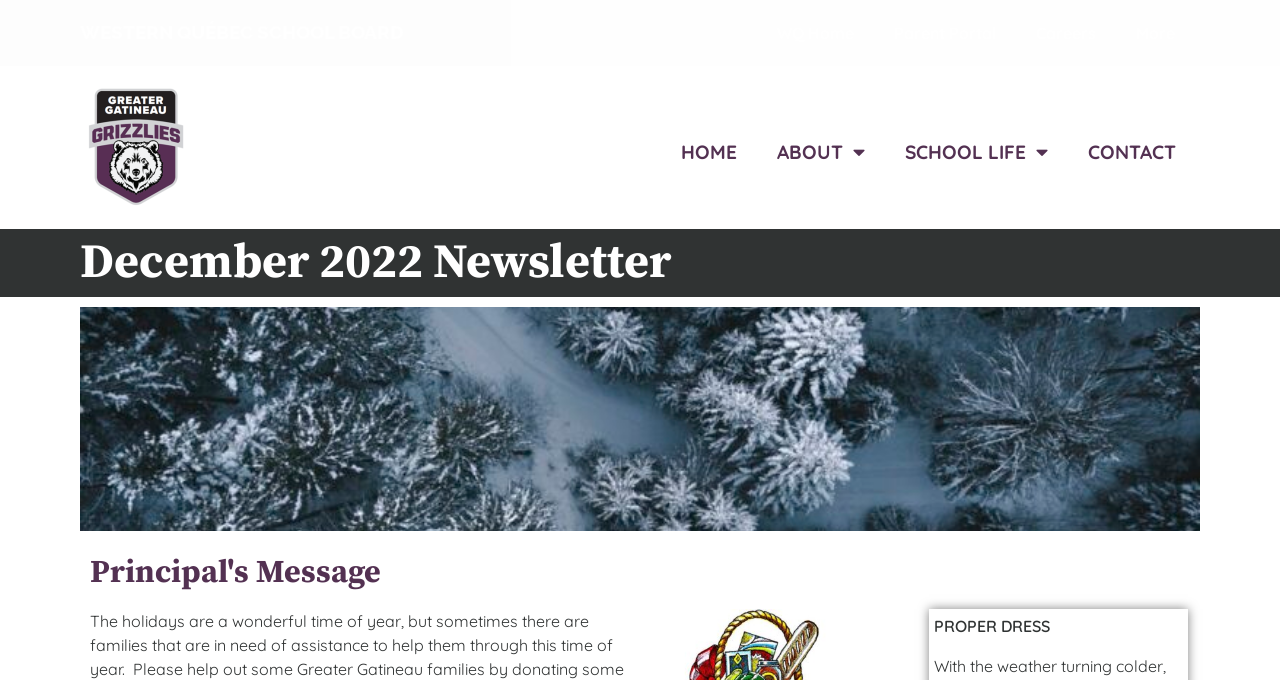Could you indicate the bounding box coordinates of the region to click in order to complete this instruction: "go to WQ Home".

[0.591, 0.015, 0.683, 0.082]